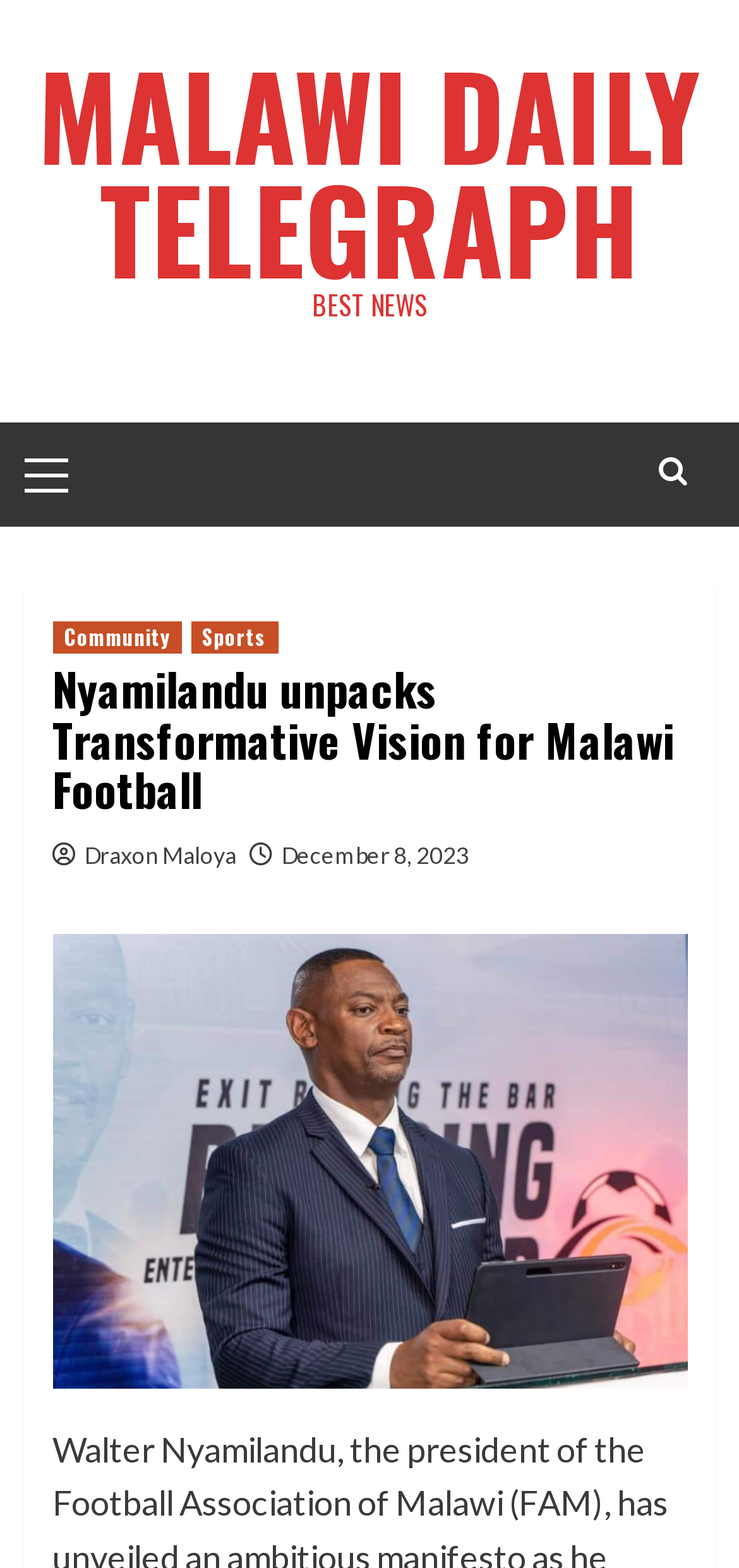Show the bounding box coordinates for the HTML element described as: "title="Pinterest"".

None